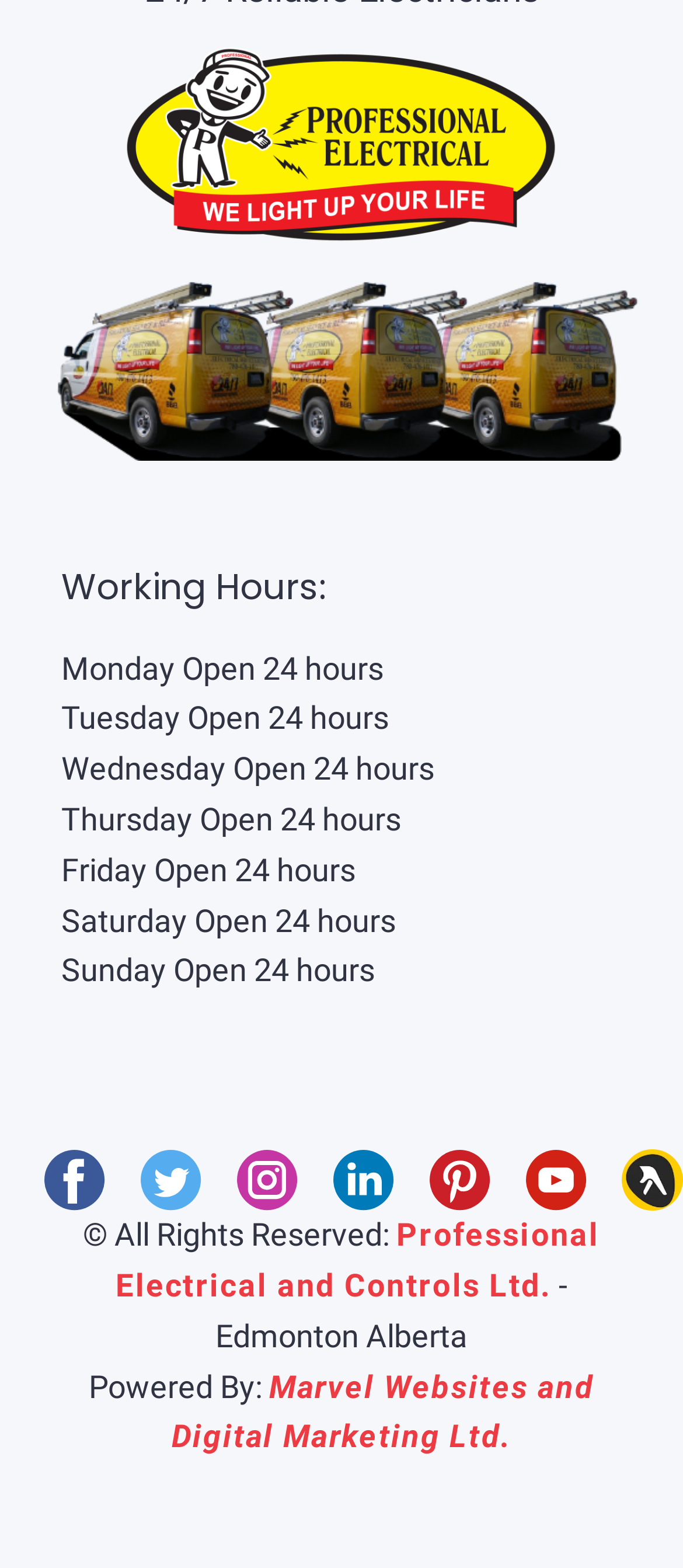Extract the bounding box coordinates of the UI element described: "title="twitter"". Provide the coordinates in the format [left, top, right, bottom] with values ranging from 0 to 1.

[0.205, 0.733, 0.295, 0.772]